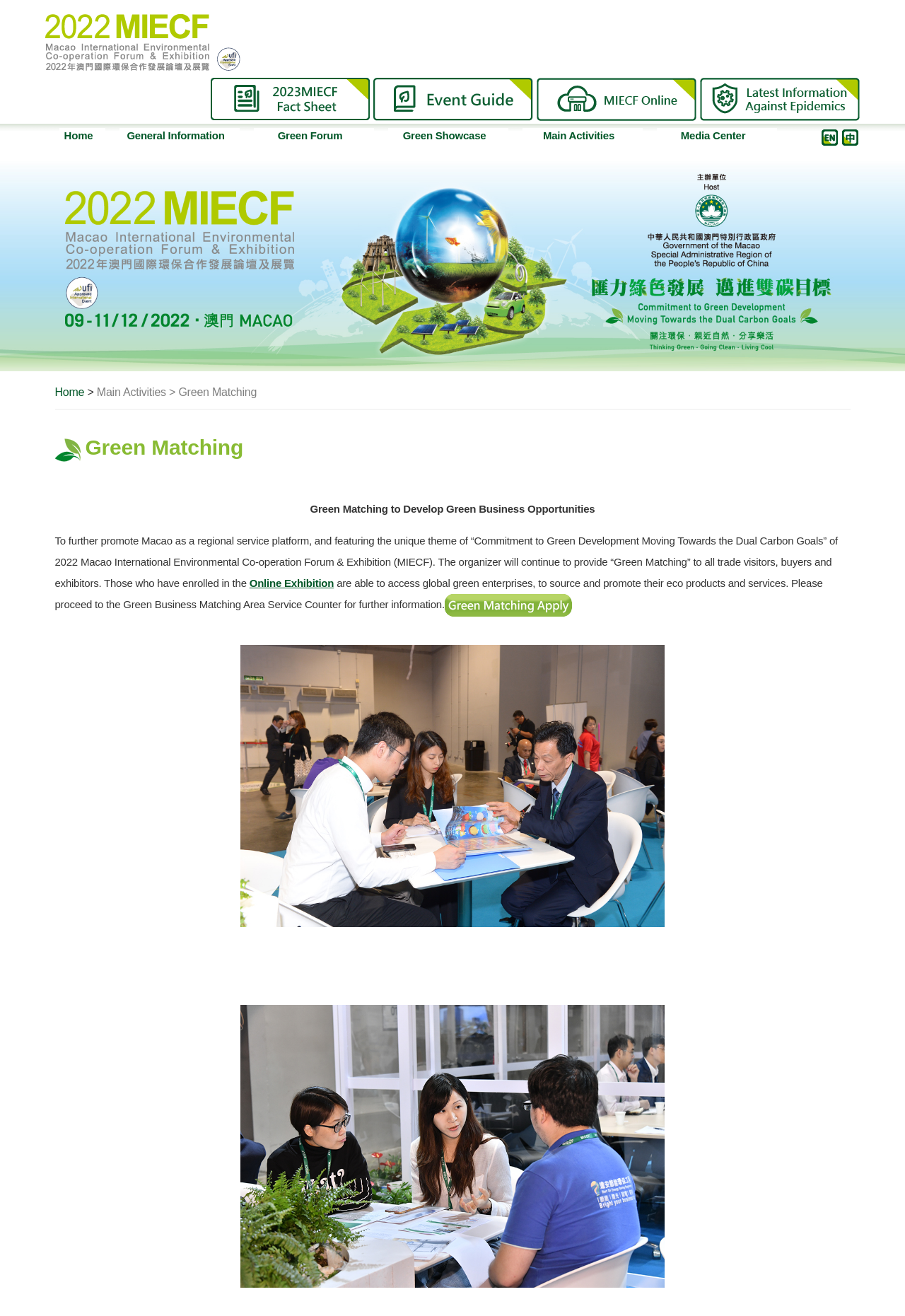Give a concise answer of one word or phrase to the question: 
Where can I find more information about Green Business Matching?

Service Counter